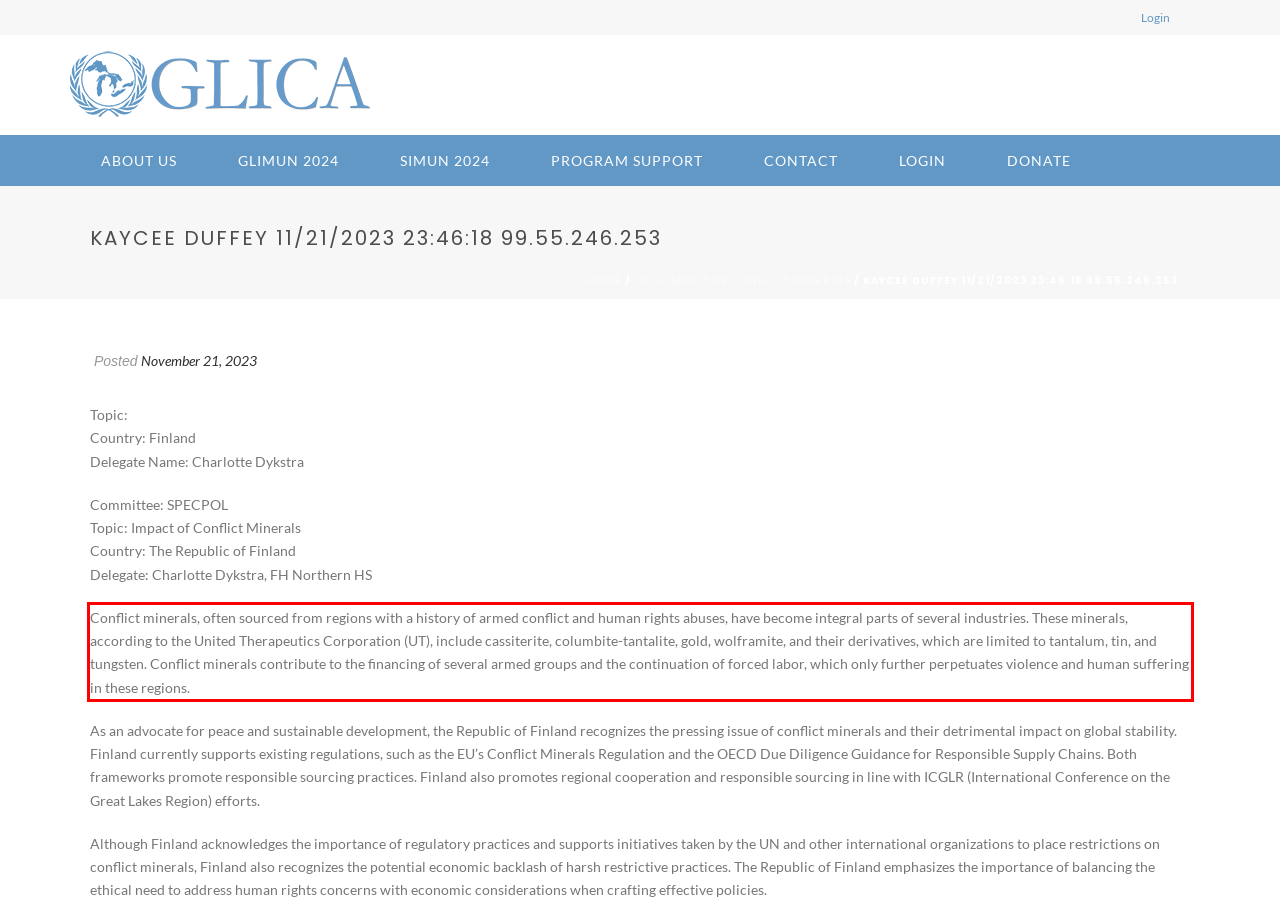From the provided screenshot, extract the text content that is enclosed within the red bounding box.

Conflict minerals, often sourced from regions with a history of armed conflict and human rights abuses, have become integral parts of several industries. These minerals, according to the United Therapeutics Corporation (UT), include cassiterite, columbite-tantalite, gold, wolframite, and their derivatives, which are limited to tantalum, tin, and tungsten. Conflict minerals contribute to the financing of several armed groups and the continuation of forced labor, which only further perpetuates violence and human suffering in these regions.